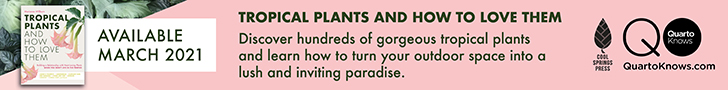Analyze the image and give a detailed response to the question:
Who is the publisher of the book?

The logo of Quarto Knows is present on the banner, which suggests that Quarto Knows is the publisher of the book 'Tropical Plants and How to Love Them'.